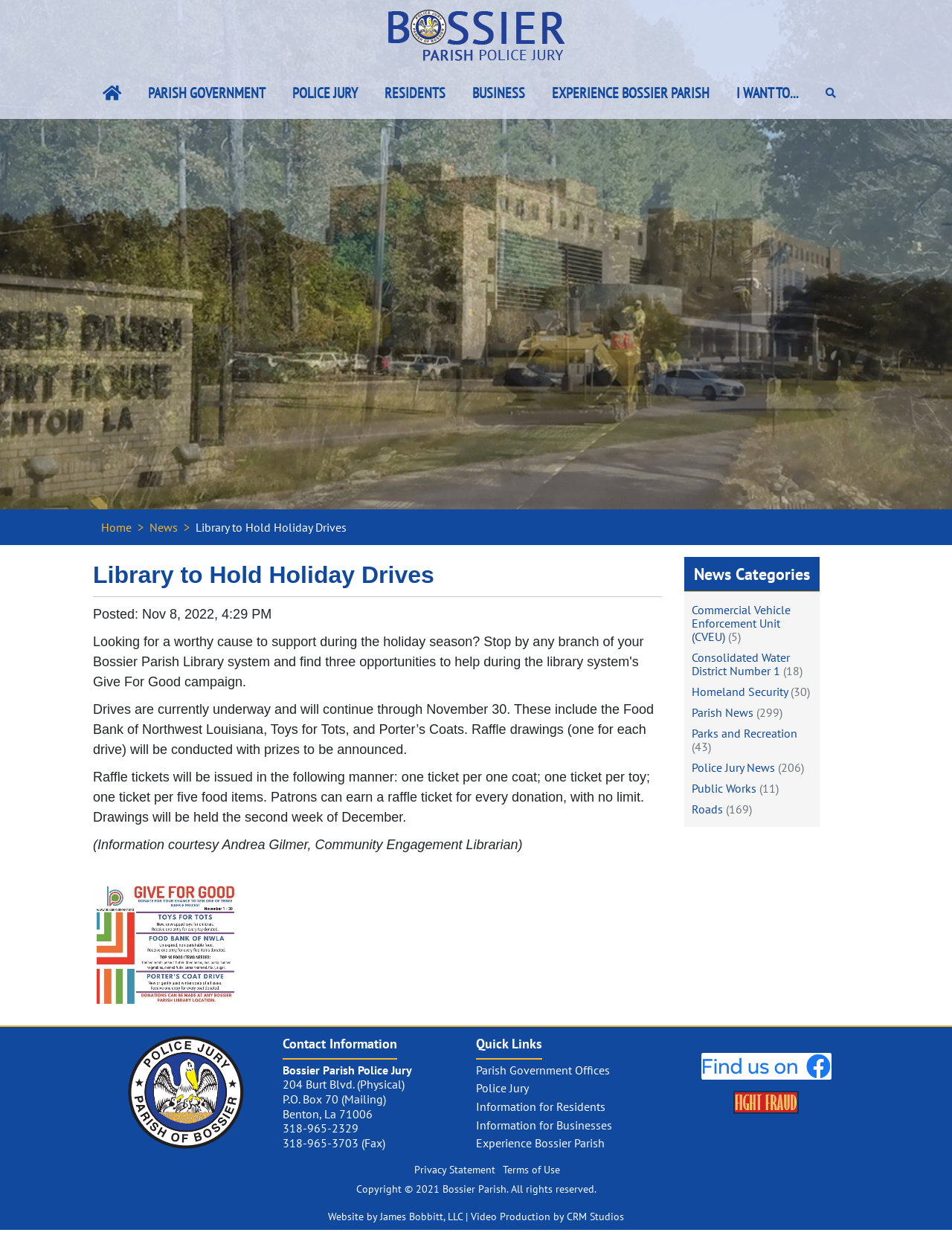Using the element description alt="Fight Fraud" title="Fight Fraud", predict the bounding box coordinates for the UI element. Provide the coordinates in (top-left x, top-left y, bottom-right x, bottom-right y) format with values ranging from 0 to 1.

[0.703, 0.877, 0.906, 0.895]